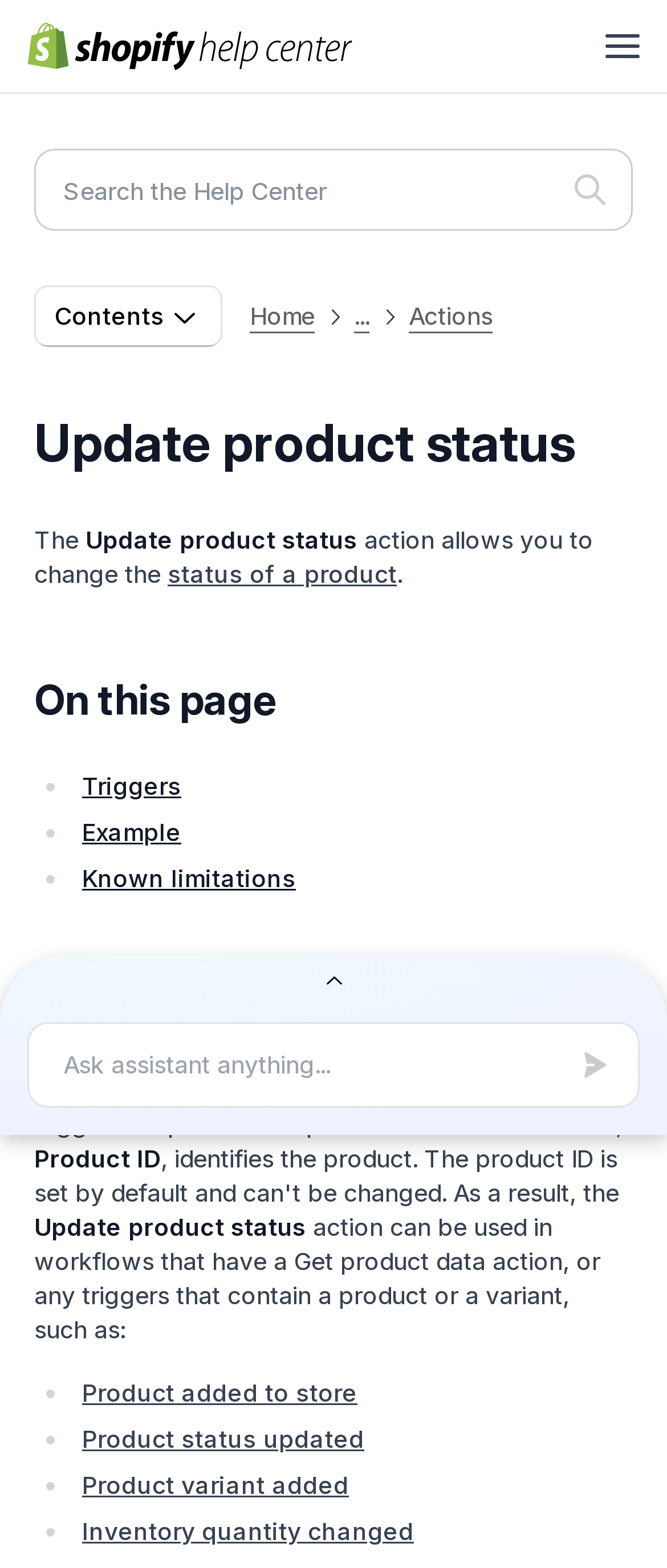What is the field added to the 'Update product status' action by the trigger or previous step?
Answer the question with as much detail as you can, using the image as a reference.

I read the text on the page and found the sentence 'This action has a hidden field added to it by the trigger or a previous step in the workflow. This field, Product ID...' This indicates that the field added to the 'Update product status' action is the Product ID.